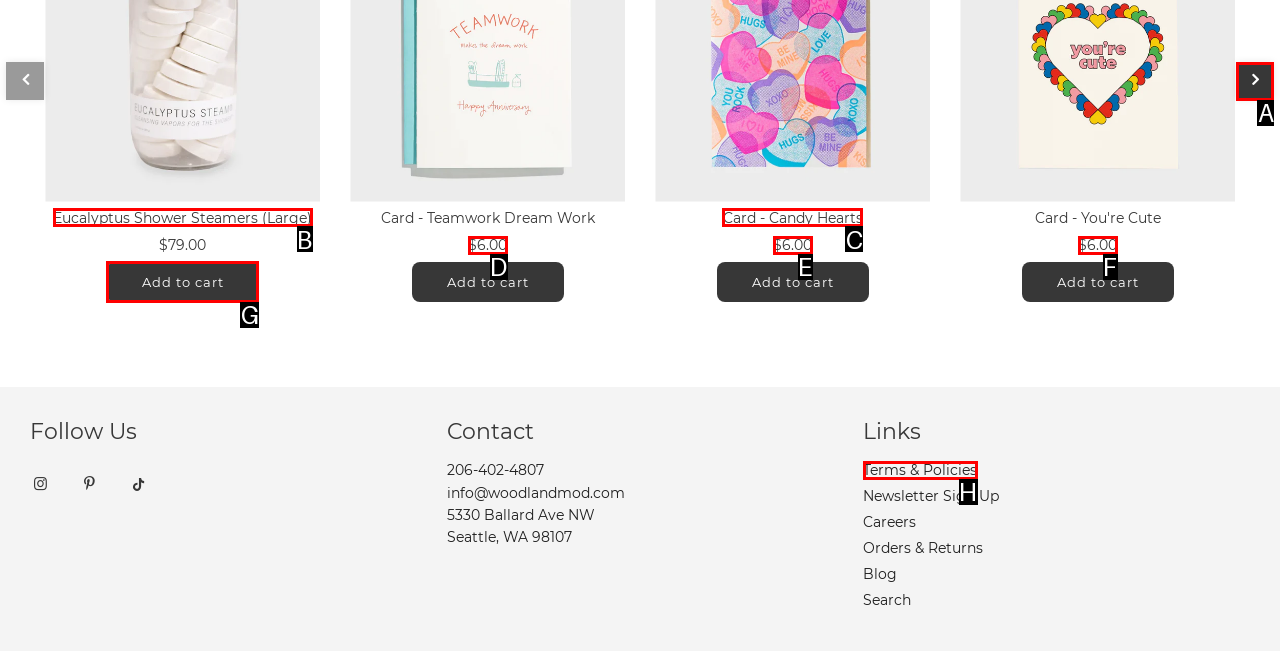Tell me which one HTML element I should click to complete the following task: Go to next slide Answer with the option's letter from the given choices directly.

A